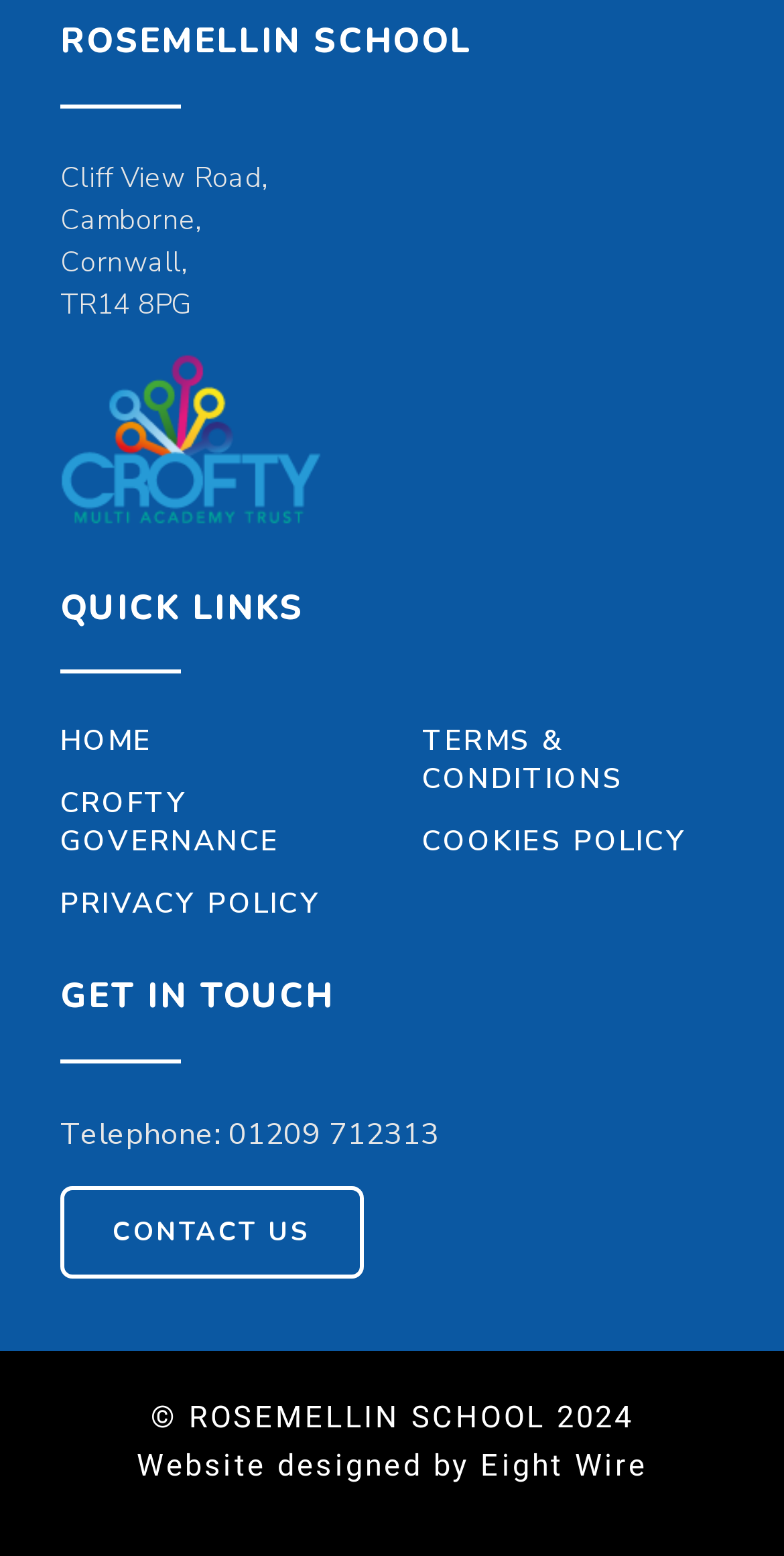Who designed the website?
Answer the question with a single word or phrase, referring to the image.

Eight Wire